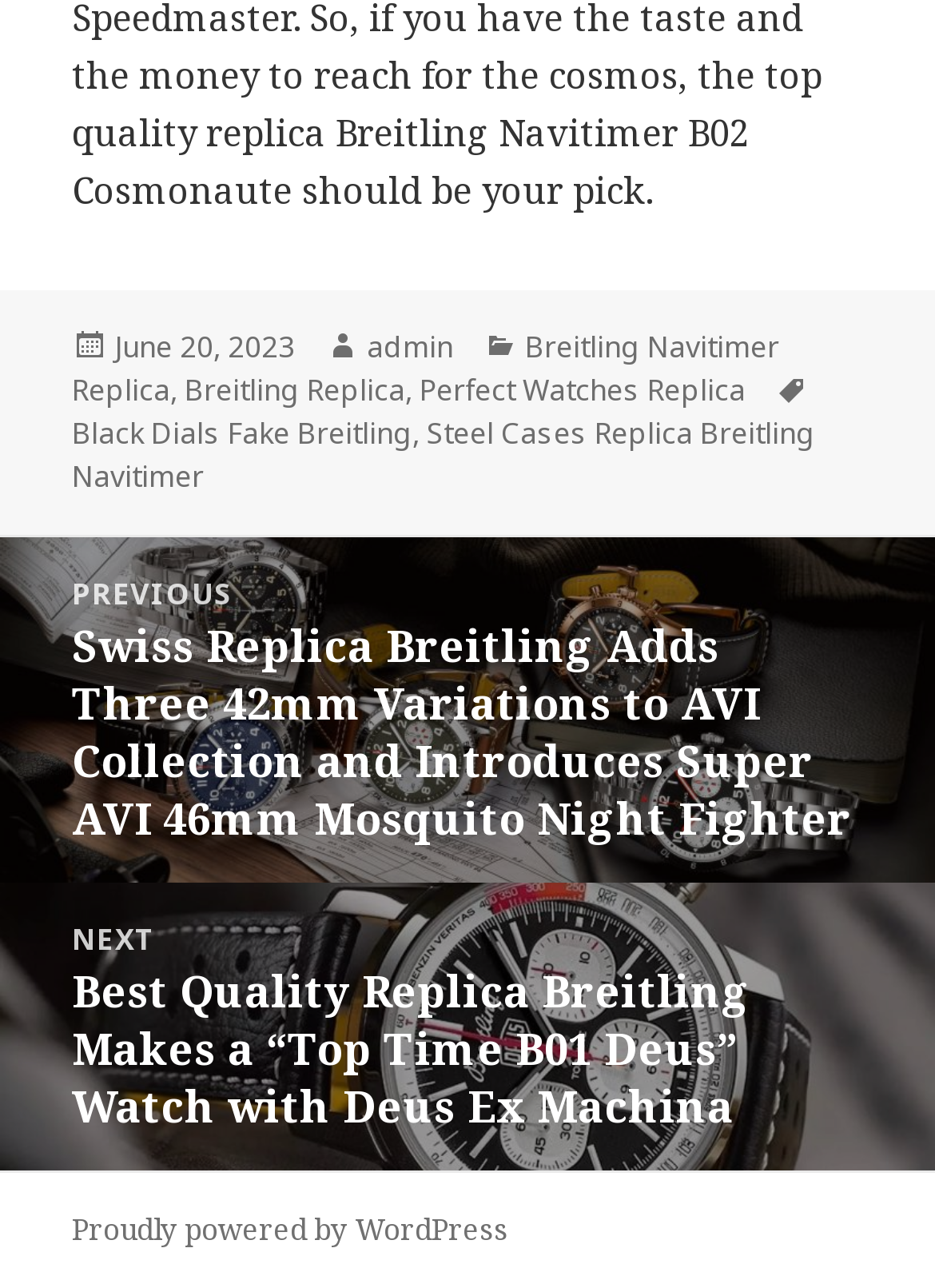Determine the bounding box coordinates for the clickable element required to fulfill the instruction: "View previous post". Provide the coordinates as four float numbers between 0 and 1, i.e., [left, top, right, bottom].

[0.0, 0.417, 1.0, 0.685]